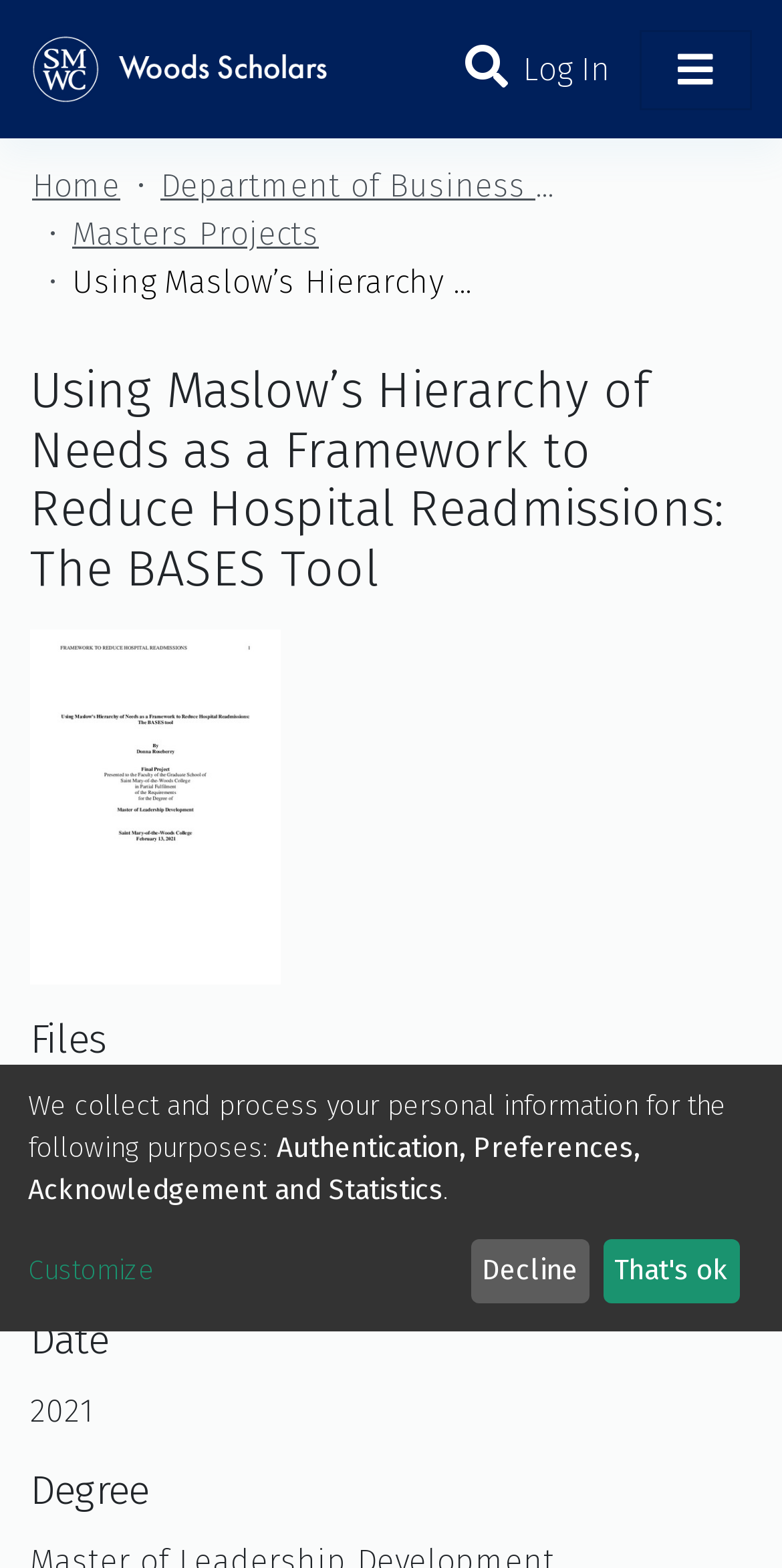Respond to the question below with a concise word or phrase:
What is the name of the department associated with this project?

Department of Business and Leadership